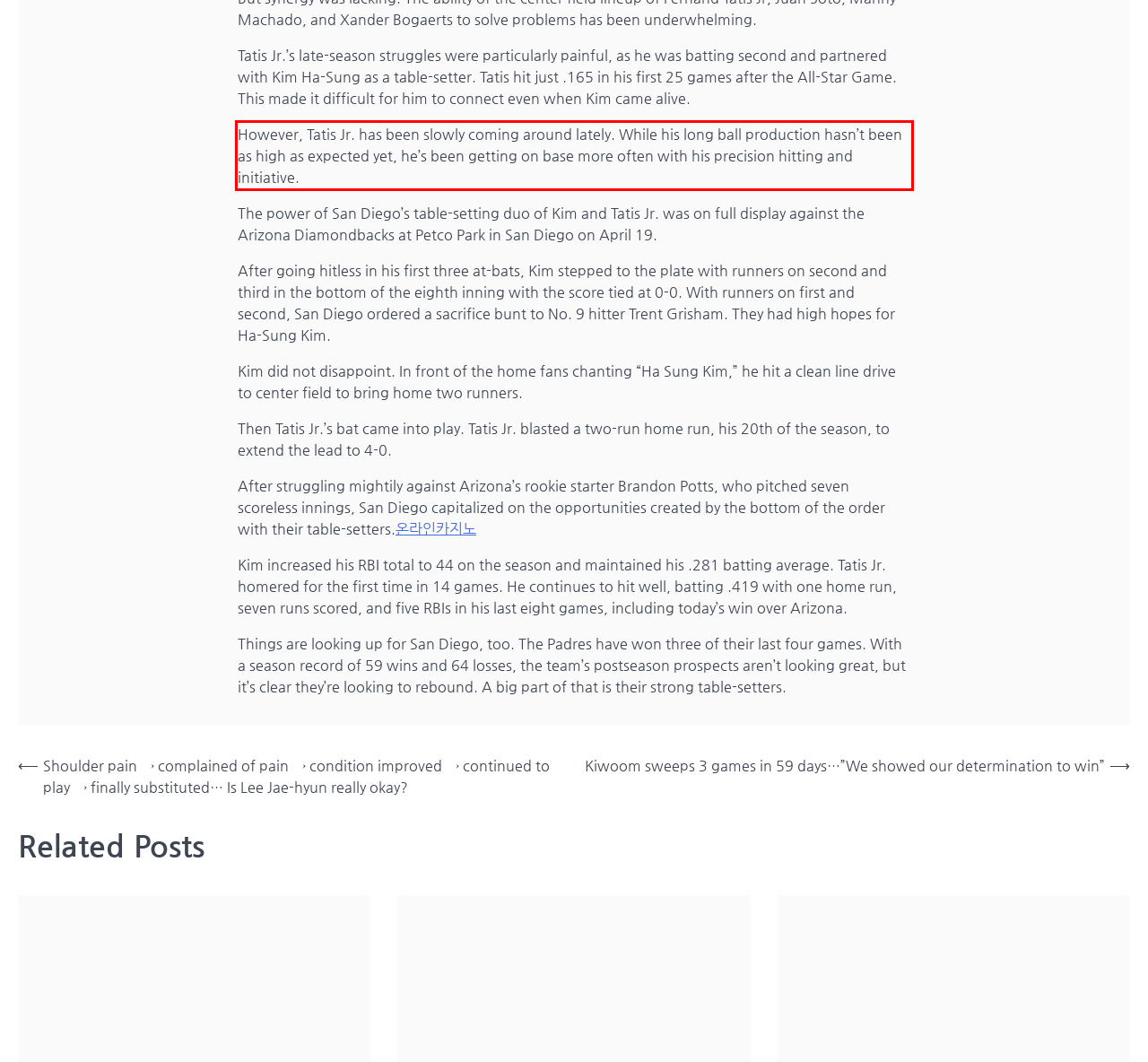There is a screenshot of a webpage with a red bounding box around a UI element. Please use OCR to extract the text within the red bounding box.

However, Tatis Jr. has been slowly coming around lately. While his long ball production hasn’t been as high as expected yet, he’s been getting on base more often with his precision hitting and initiative.